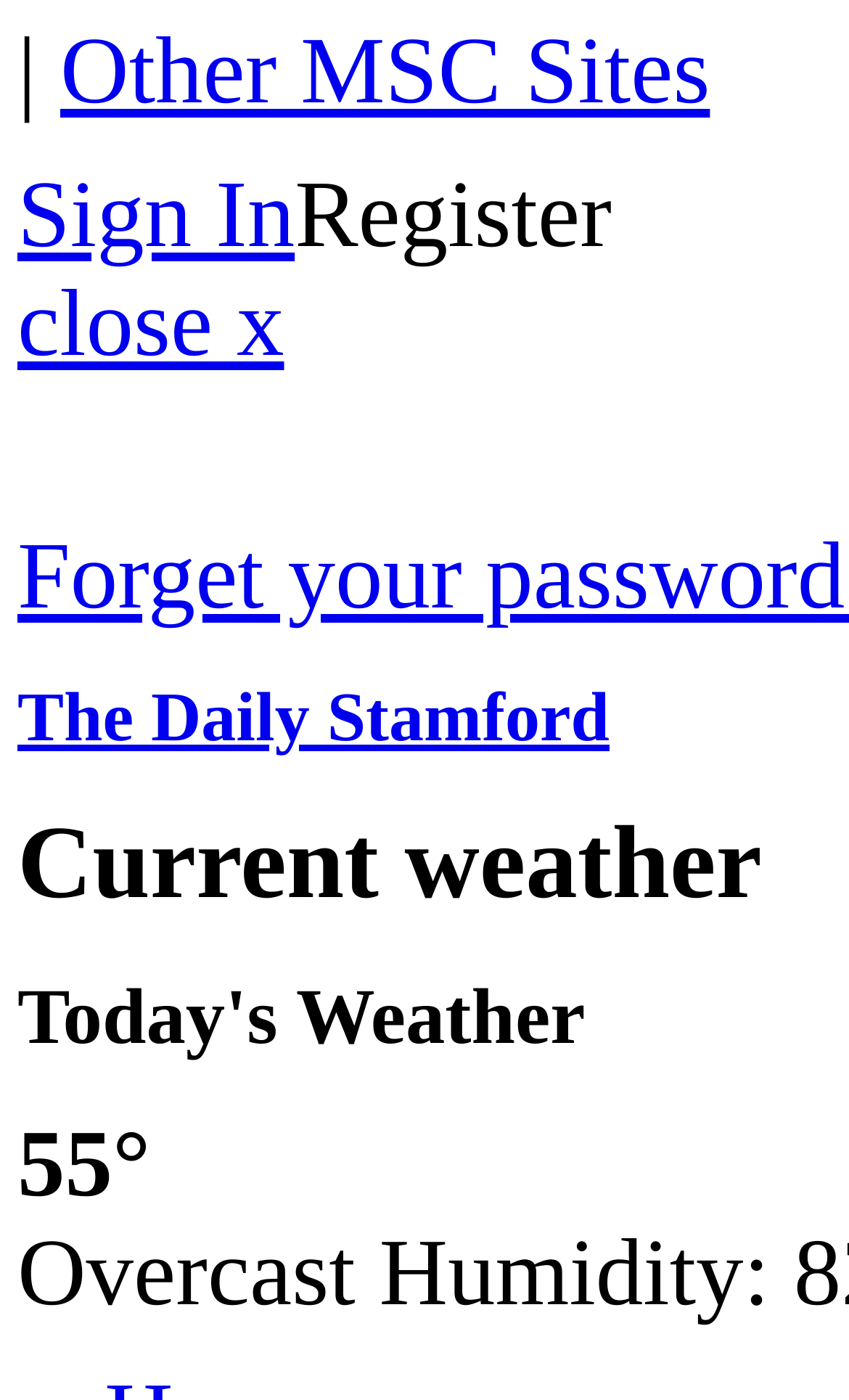Provide a thorough description of the webpage you see.

The webpage is a local community news website, specifically focused on Stamford, Connecticut. At the top left corner, there is a link to "Other MSC Sites". Next to it, on the same horizontal line, is a "Sign In" link, followed by a "Register" button. 

Below the "Sign In" link, there is a "close x" button, which is likely a toggle for a dropdown menu or a notification. On the same horizontal line, but more to the right, is a link to "The Daily Stamford", which is likely the website's logo or homepage link.

On the top right corner, there is a section displaying the current weather, with the temperature "55°" and a description "Overcast". Next to it, there is a humidity reading, labeled as "Humidity:".